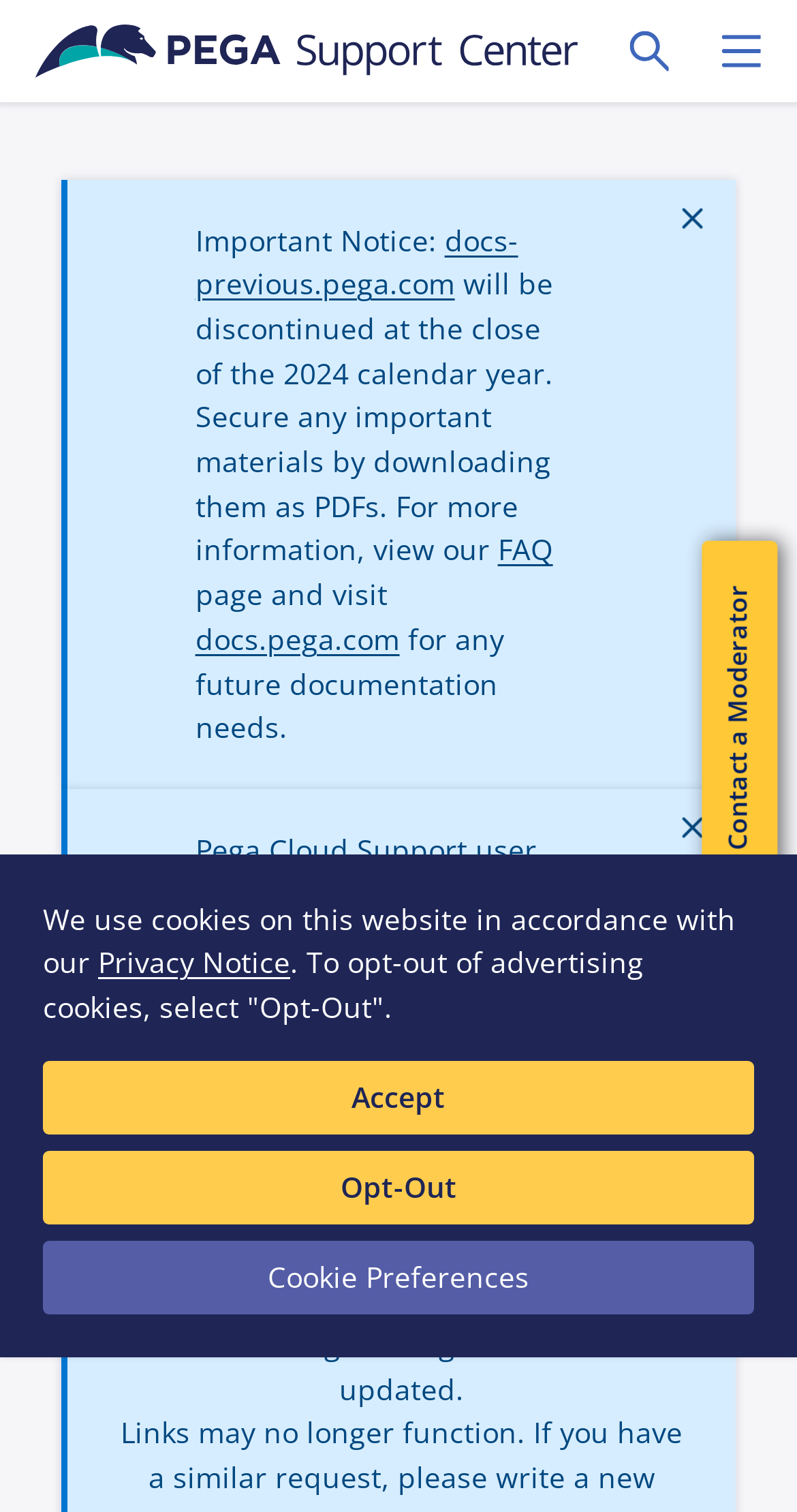Indicate the bounding box coordinates of the clickable region to achieve the following instruction: "View stories in uncategorized section."

None